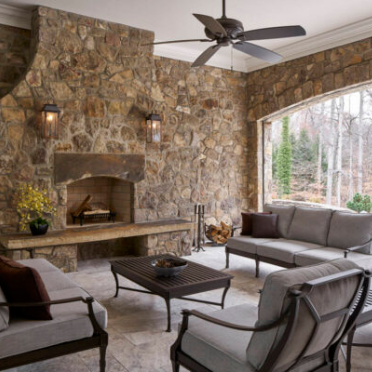What is the purpose of the ceiling fan?
Based on the visual content, answer with a single word or a brief phrase.

airflow on warmer days